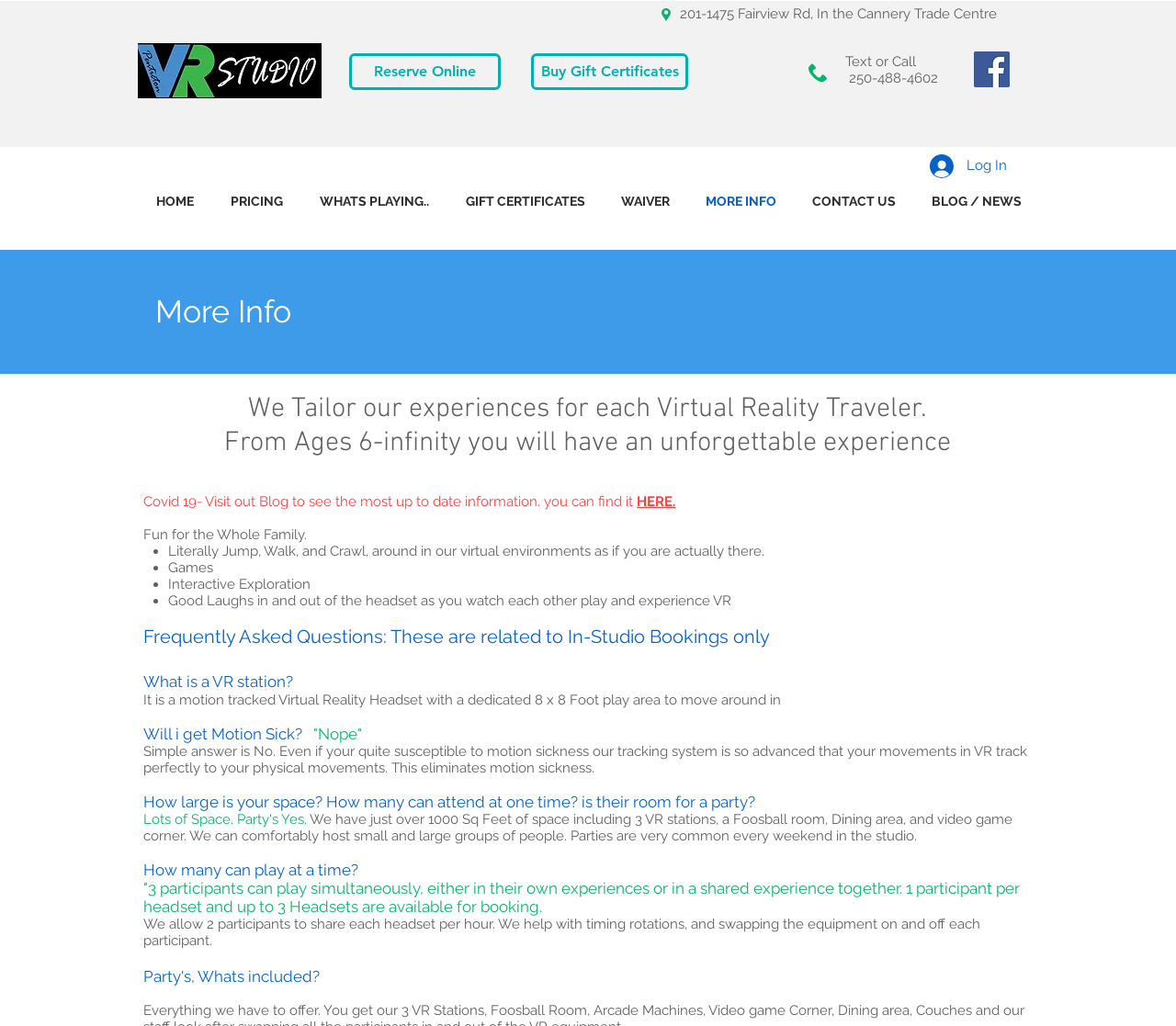How many VR stations are available for booking?
Provide a detailed and extensive answer to the question.

The webpage mentions that '3 participants can play simultaneously, either in their own experiences or in a shared experience together. 1 participant per headset and up to 3 Headsets are available for booking.' This implies that there are 3 VR stations available for booking.